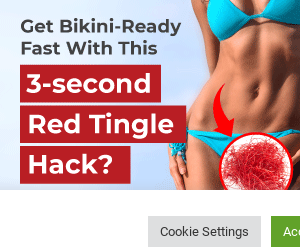What is the person's posture in the image?
Kindly answer the question with as much detail as you can.

The caption describes the person's posture in the image as 'playful', which suggests that the person is posing in a lively and carefree manner.